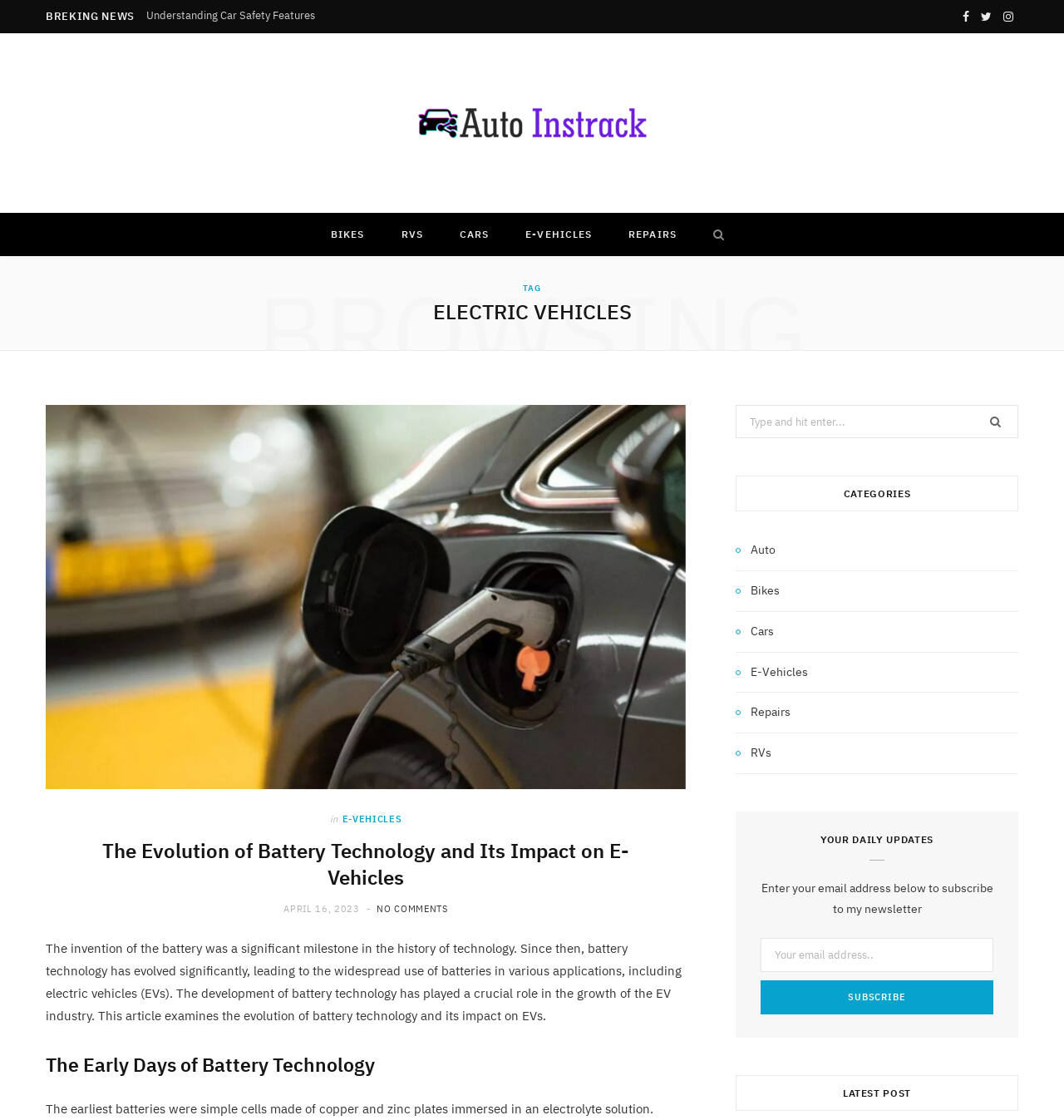Based on the element description: "name="EMAIL" placeholder="Your email address.."", identify the UI element and provide its bounding box coordinates. Use four float numbers between 0 and 1, [left, top, right, bottom].

[0.715, 0.838, 0.934, 0.868]